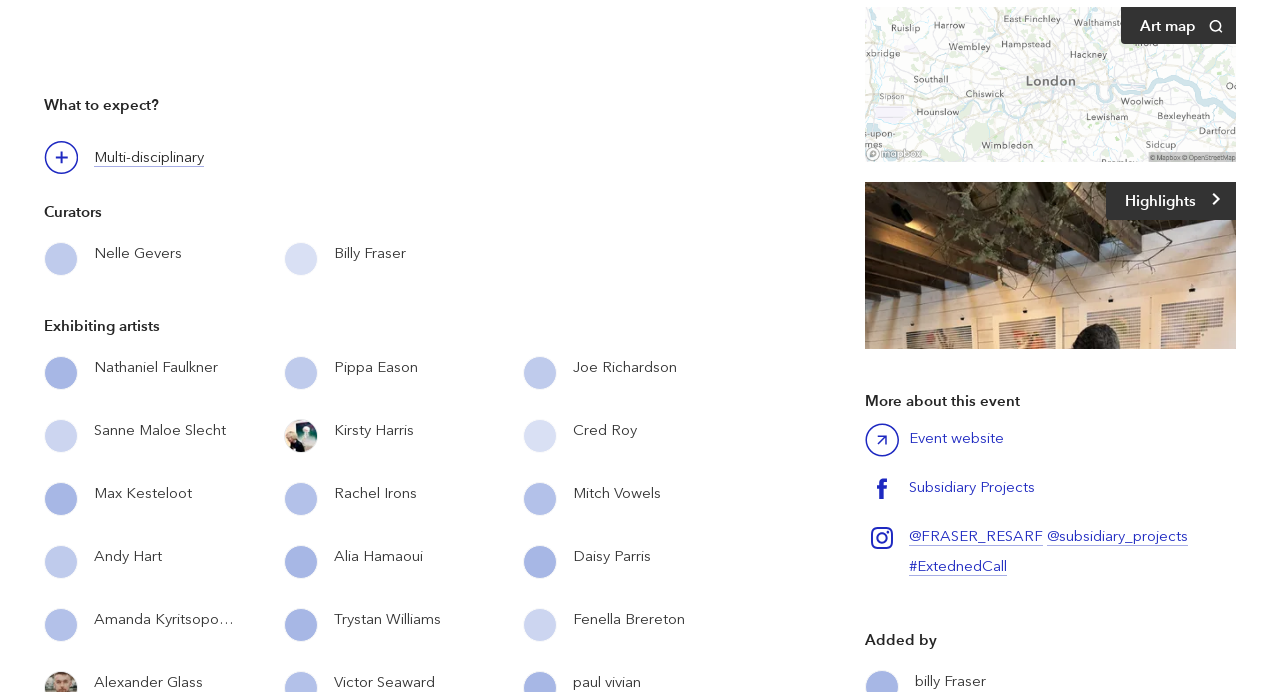Please identify the bounding box coordinates of the region to click in order to complete the given instruction: "View Location map". The coordinates should be four float numbers between 0 and 1, i.e., [left, top, right, bottom].

[0.676, 0.01, 0.966, 0.234]